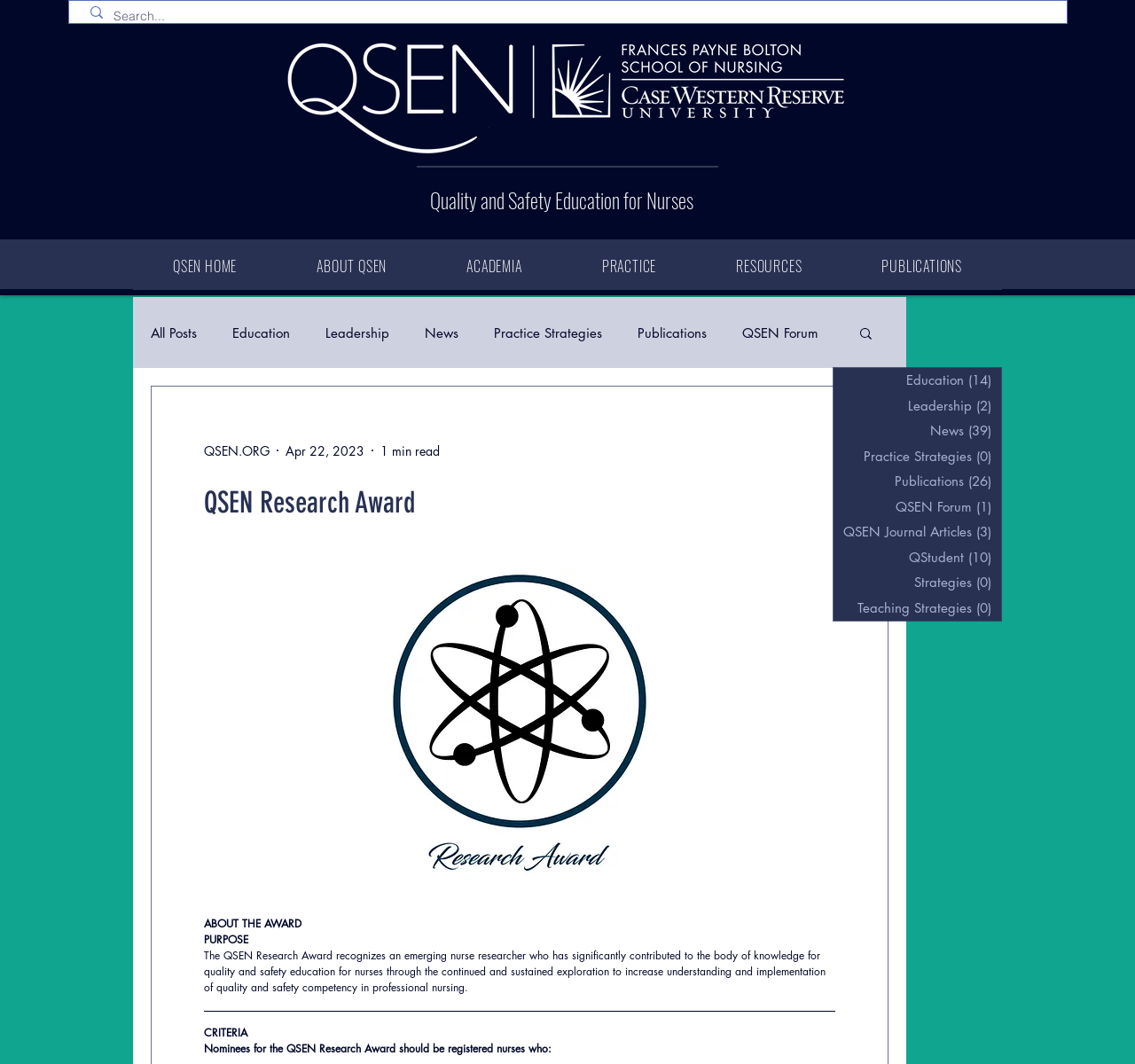How many posts are there in the 'News' category?
Give a single word or phrase answer based on the content of the image.

39